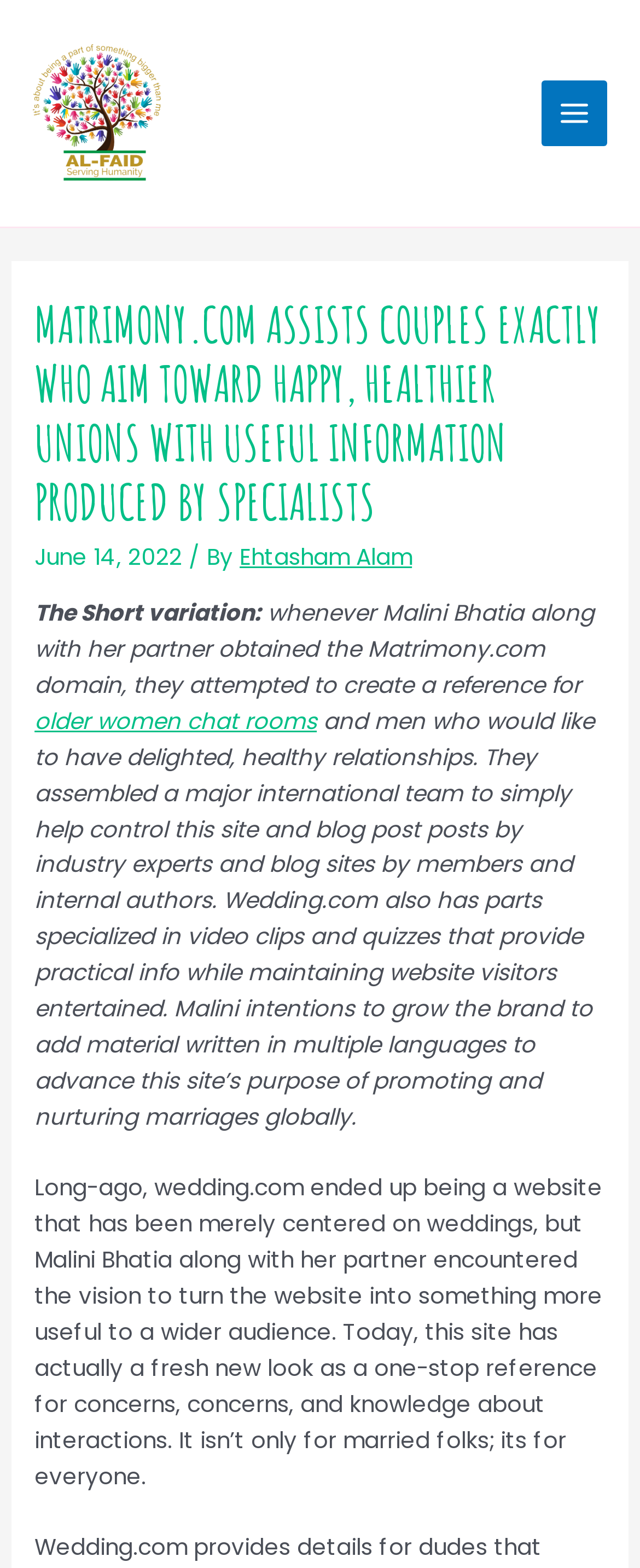What is the purpose of the website?
Can you provide a detailed and comprehensive answer to the question?

The purpose of the website can be inferred from the text 'Malini intentions to grow the brand to add material written in multiple languages to advance this site’s purpose of promoting and nurturing marriages globally.' This indicates that the website aims to promote and nurture marriages globally.